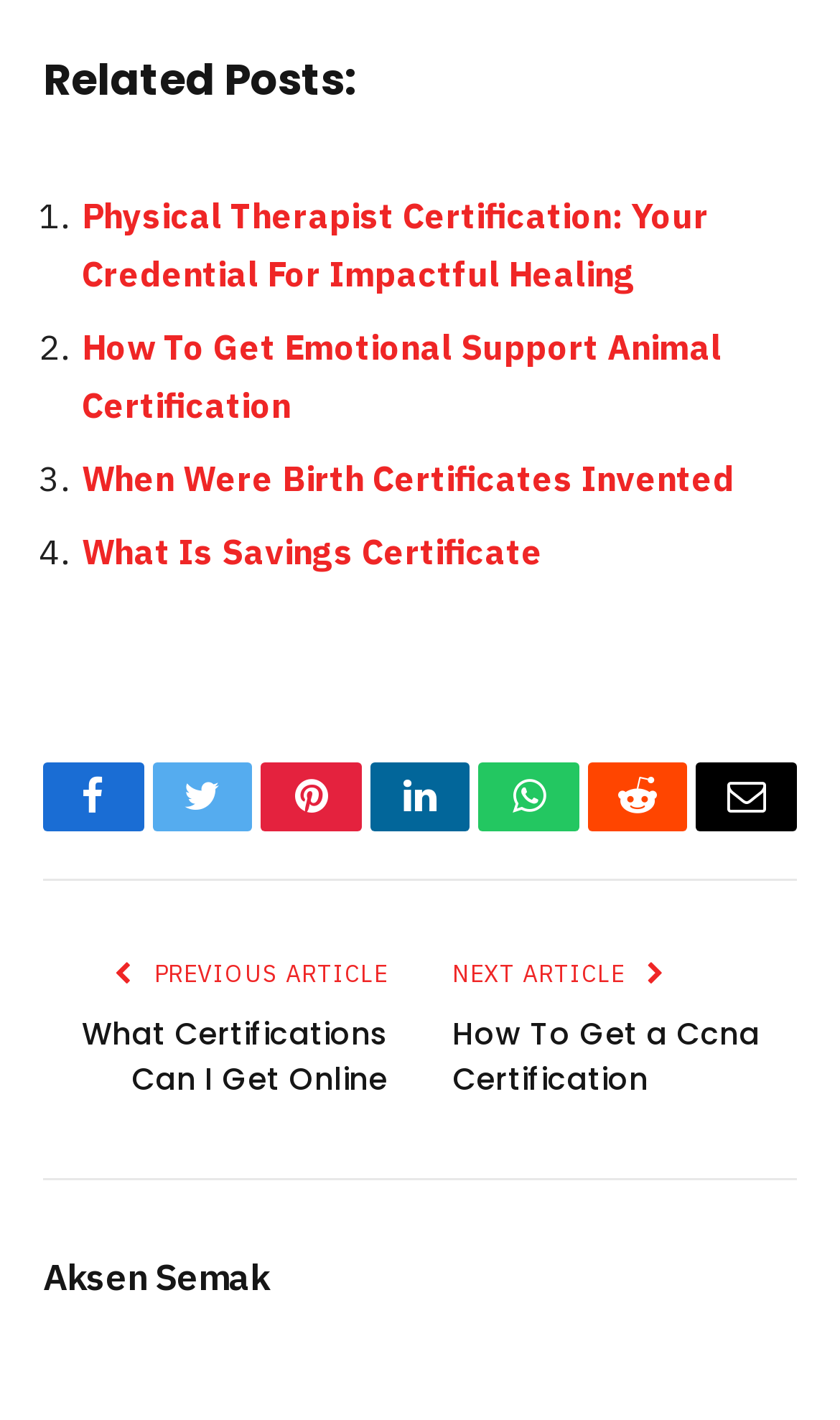Please locate the bounding box coordinates of the element that should be clicked to achieve the given instruction: "Click on the Facebook link".

[0.051, 0.537, 0.171, 0.585]